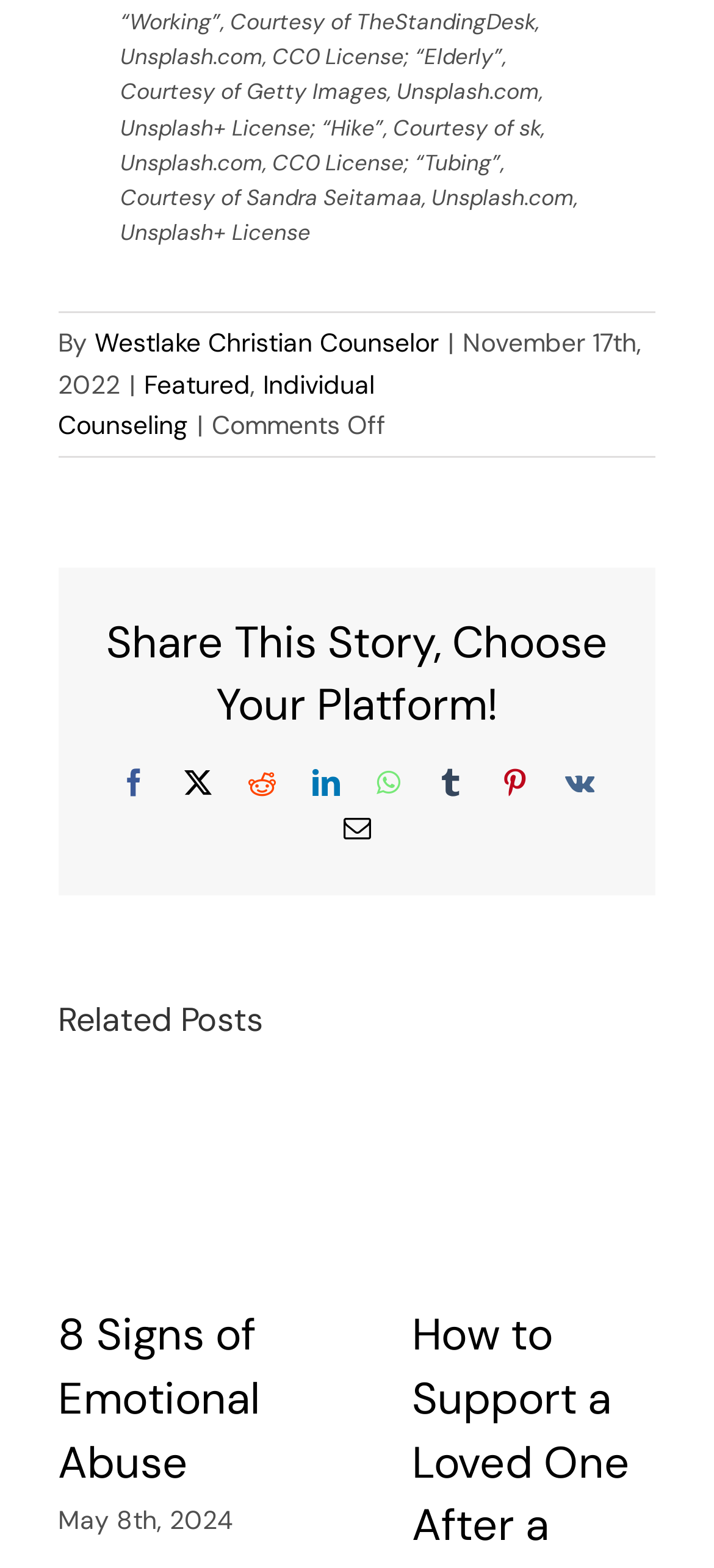Give a one-word or one-phrase response to the question: 
How many social media platforms are available to share the story?

9